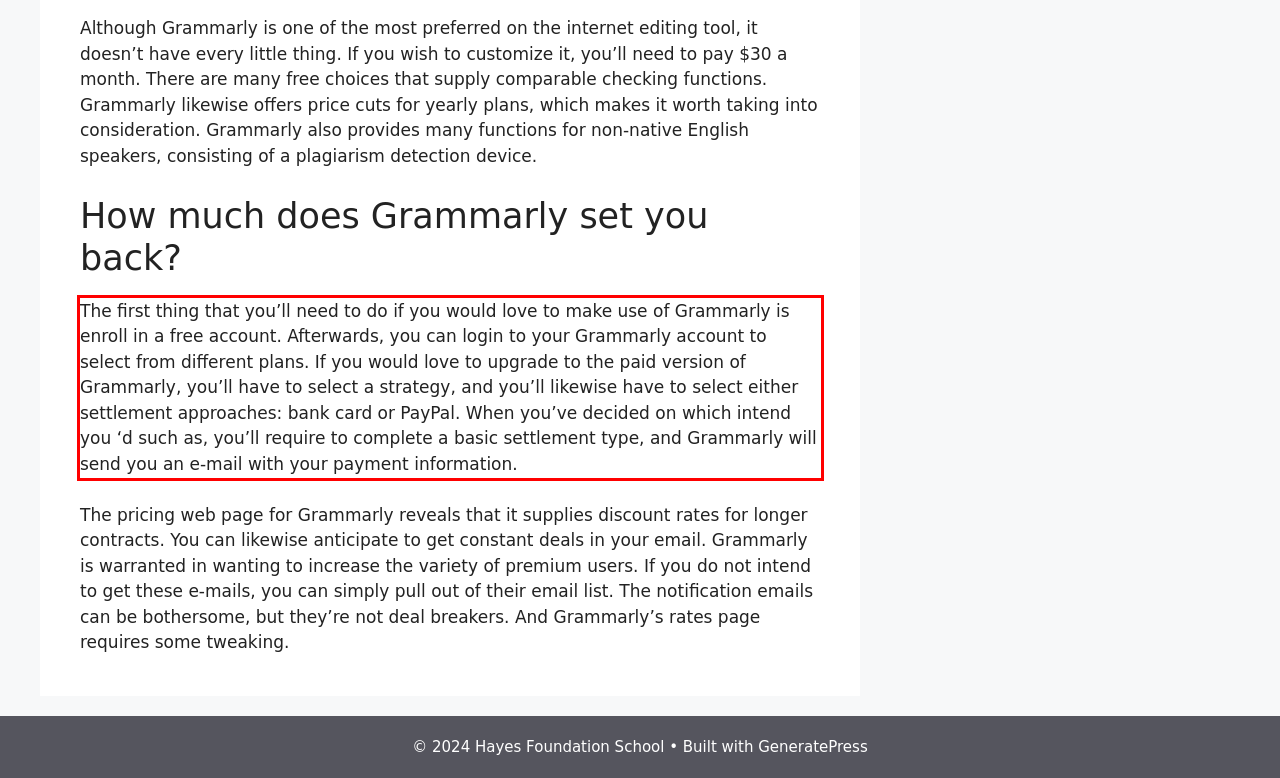Please look at the screenshot provided and find the red bounding box. Extract the text content contained within this bounding box.

The first thing that you’ll need to do if you would love to make use of Grammarly is enroll in a free account. Afterwards, you can login to your Grammarly account to select from different plans. If you would love to upgrade to the paid version of Grammarly, you’ll have to select a strategy, and you’ll likewise have to select either settlement approaches: bank card or PayPal. When you’ve decided on which intend you ‘d such as, you’ll require to complete a basic settlement type, and Grammarly will send you an e-mail with your payment information.